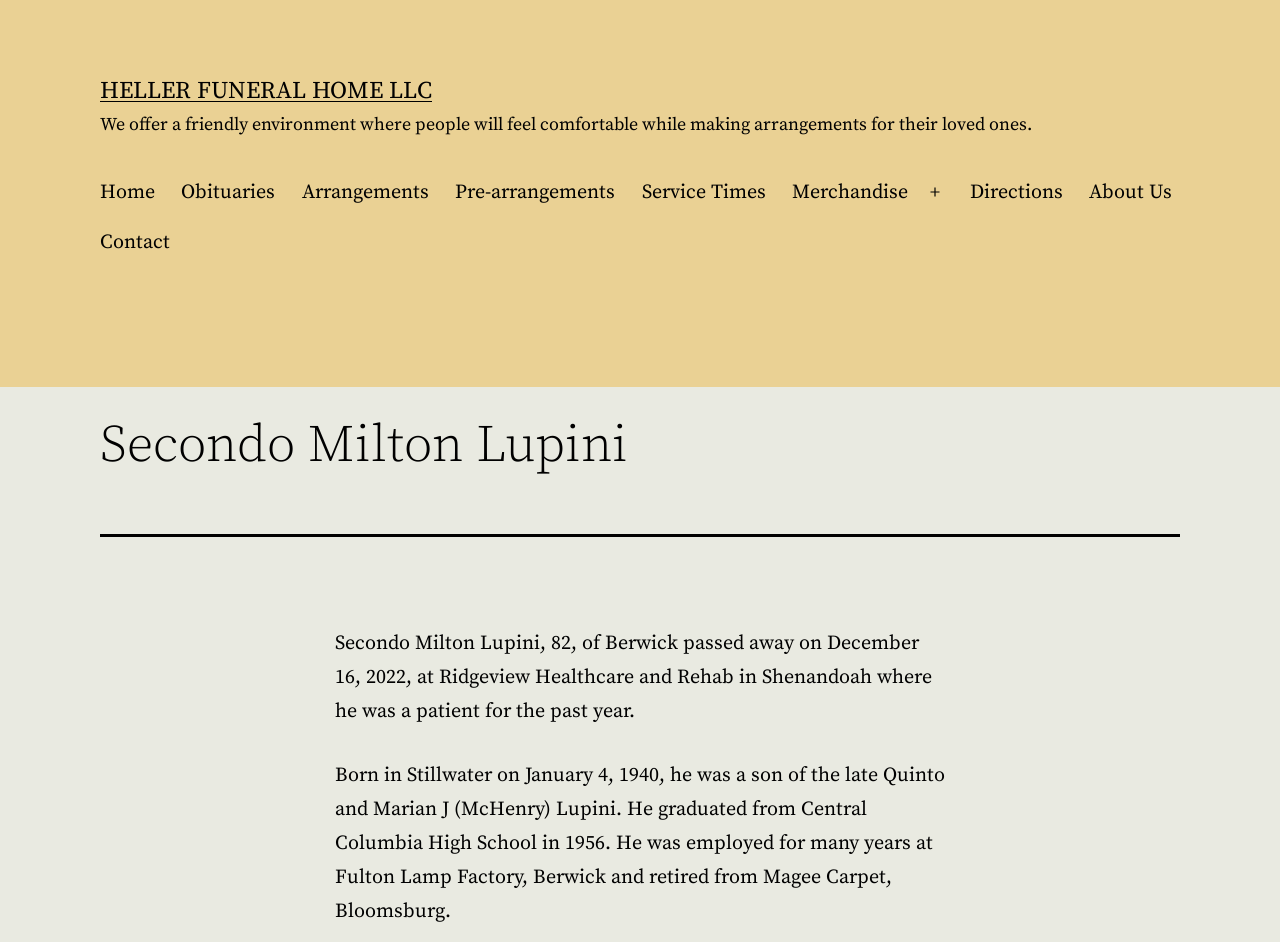Please reply to the following question using a single word or phrase: 
What is the occupation of Secondo Milton Lupini?

Employed at Fulton Lamp Factory and Magee Carpet